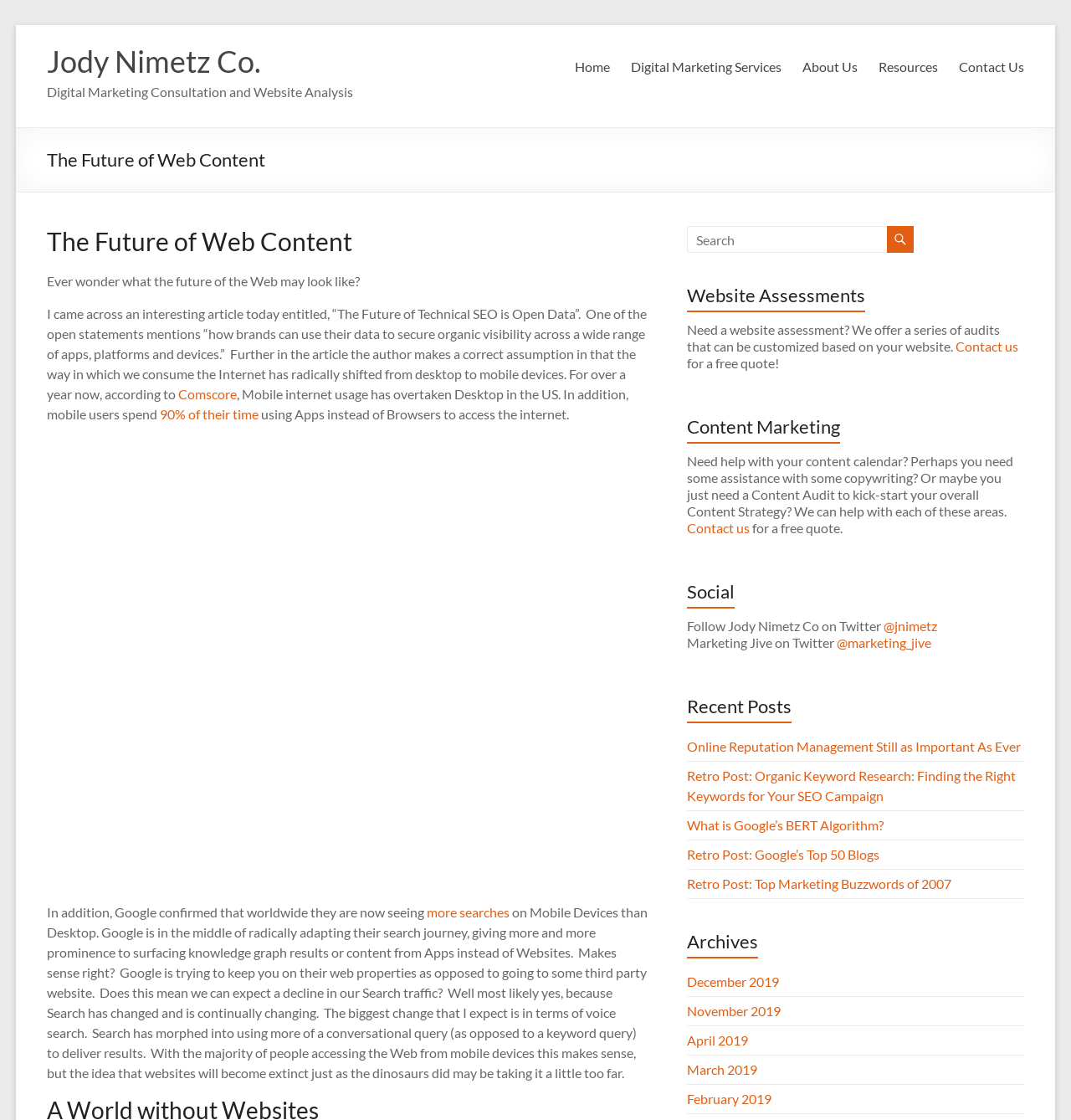Find the bounding box coordinates of the element I should click to carry out the following instruction: "Click on 'Home'".

[0.536, 0.049, 0.569, 0.071]